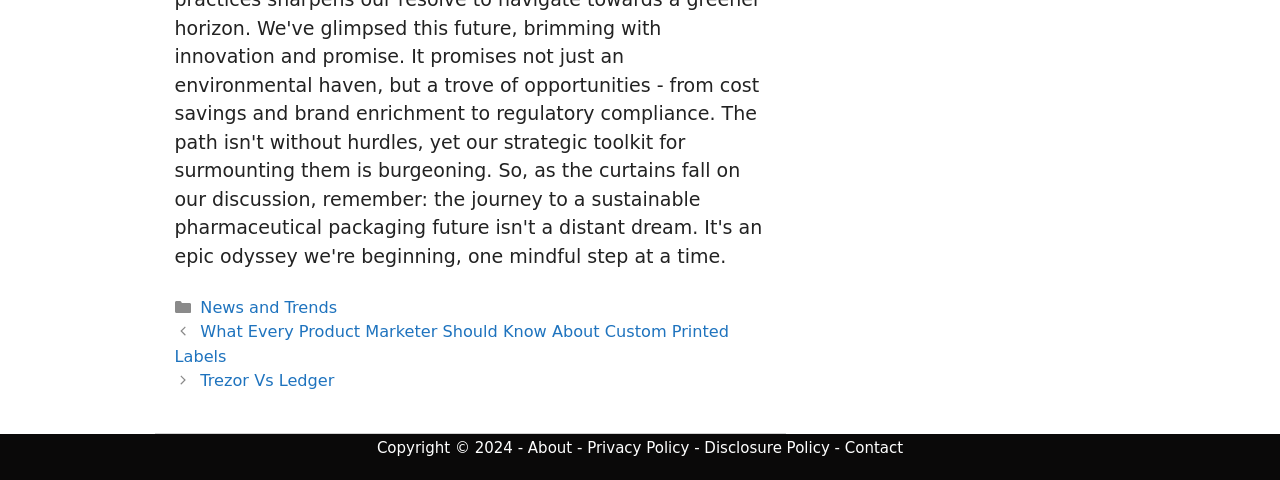What is the title of the previous post?
Answer the question with a single word or phrase by looking at the picture.

What Every Product Marketer Should Know About Custom Printed Labels